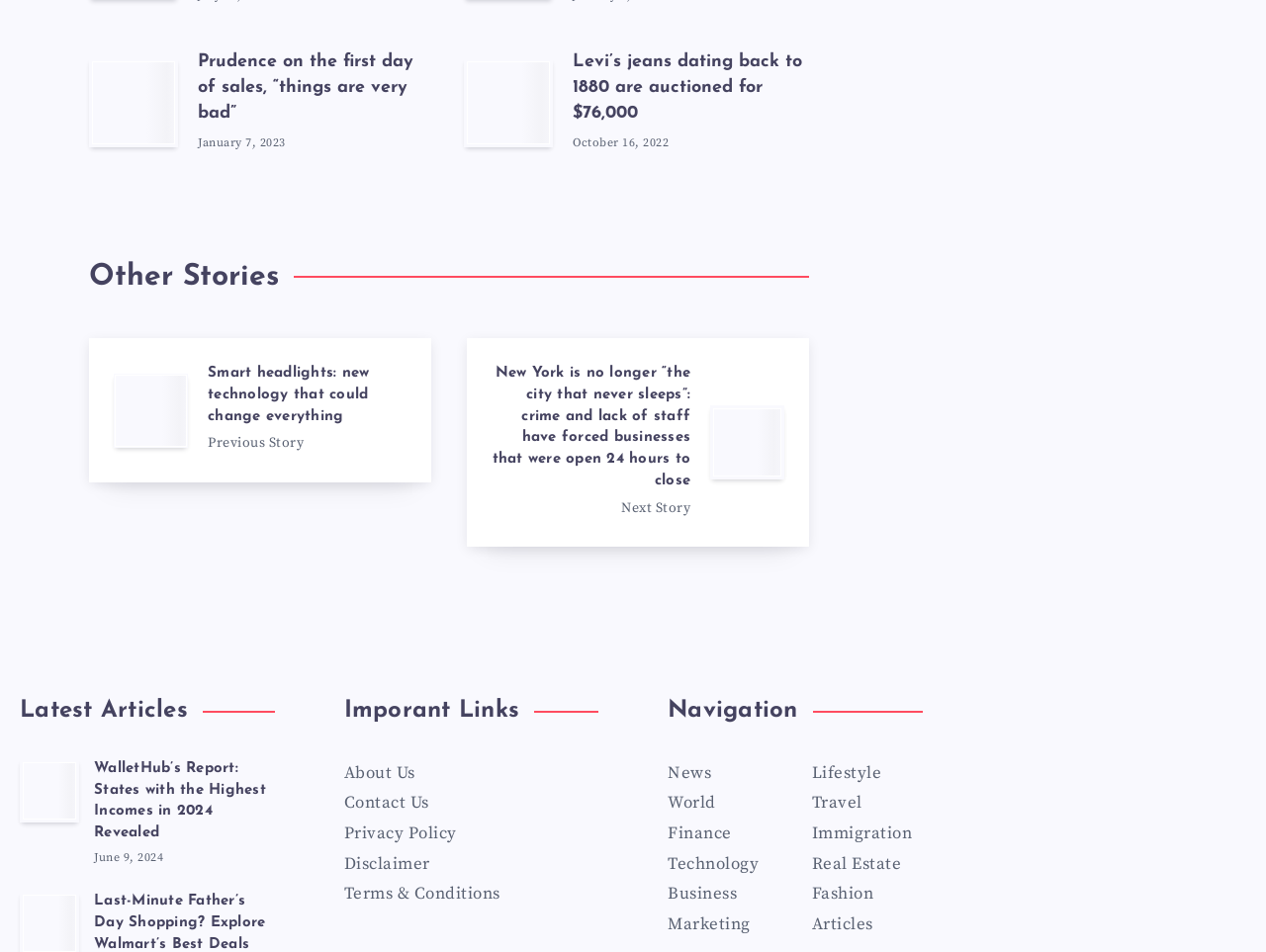How many links are under the 'Important Links' section?
Answer the question with a single word or phrase derived from the image.

5